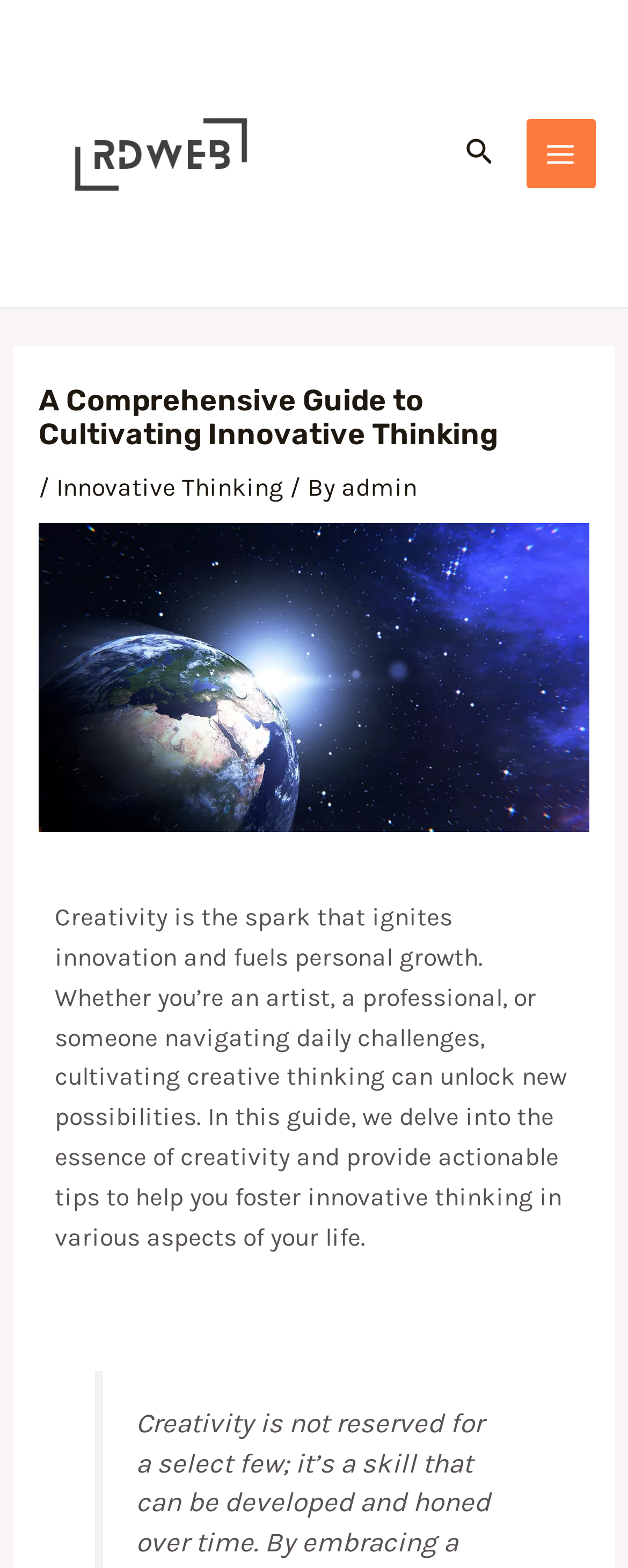Create a full and detailed caption for the entire webpage.

This webpage is a comprehensive guide to cultivating innovative thinking. At the top left, there is a logo with the text "Web dizaj i digitalni marketing" which is also a link. Below the logo, there is a search icon link at the top right corner. Next to the search icon, there is a main menu button. 

The main content of the webpage is headed by a title "A Comprehensive Guide to Cultivating Innovative Thinking" which is followed by a subtitle "Innovative Thinking / By admin". Below the title, there is an image related to creative mindset visualization and breaking creative blocks. 

The main text of the webpage starts with a paragraph that explains the importance of creativity and how it can unlock new possibilities in various aspects of life. The text also introduces the guide, which provides actionable tips to help foster innovative thinking.